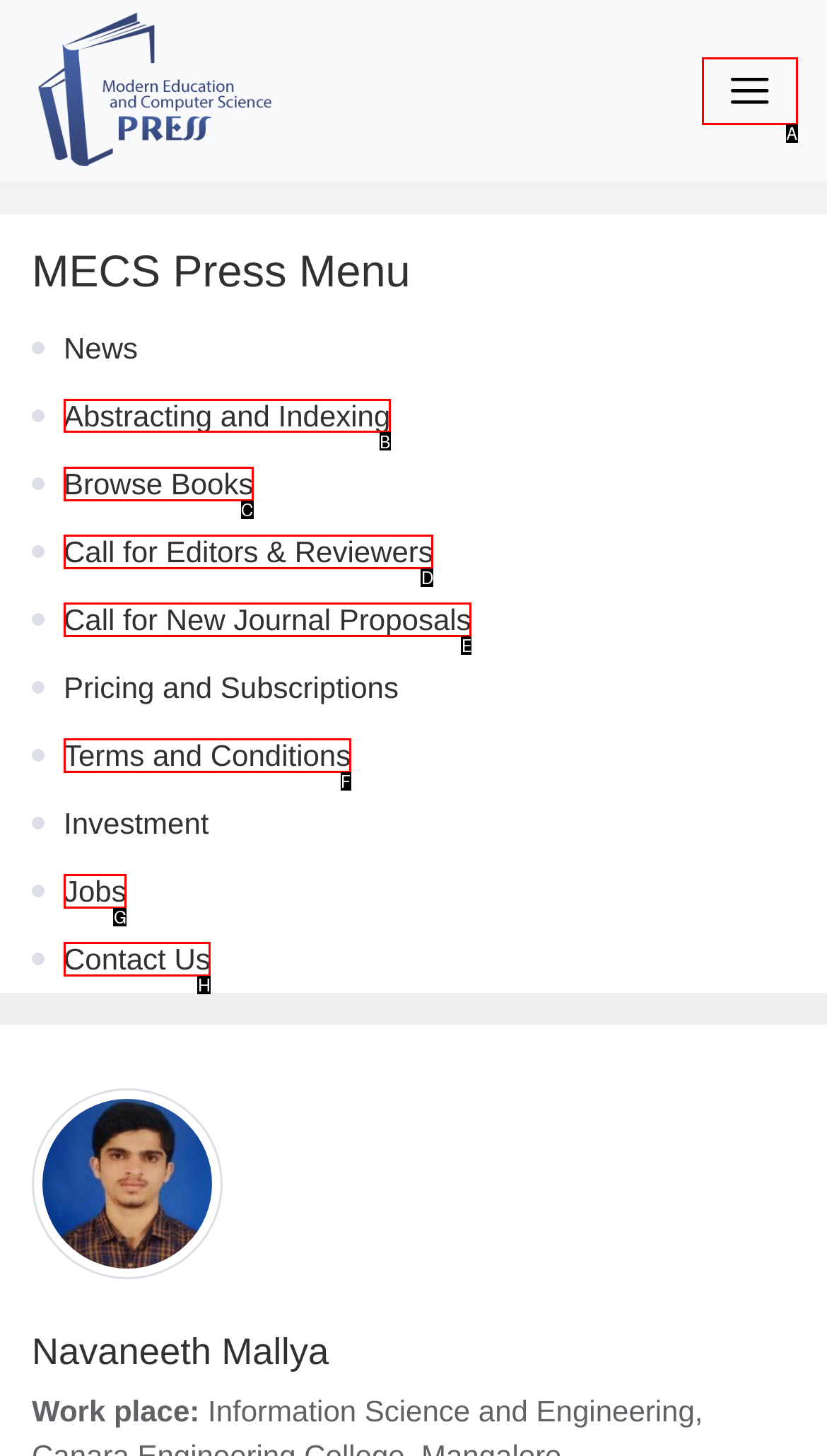Find the HTML element to click in order to complete this task: Check abstracting and indexing
Answer with the letter of the correct option.

B